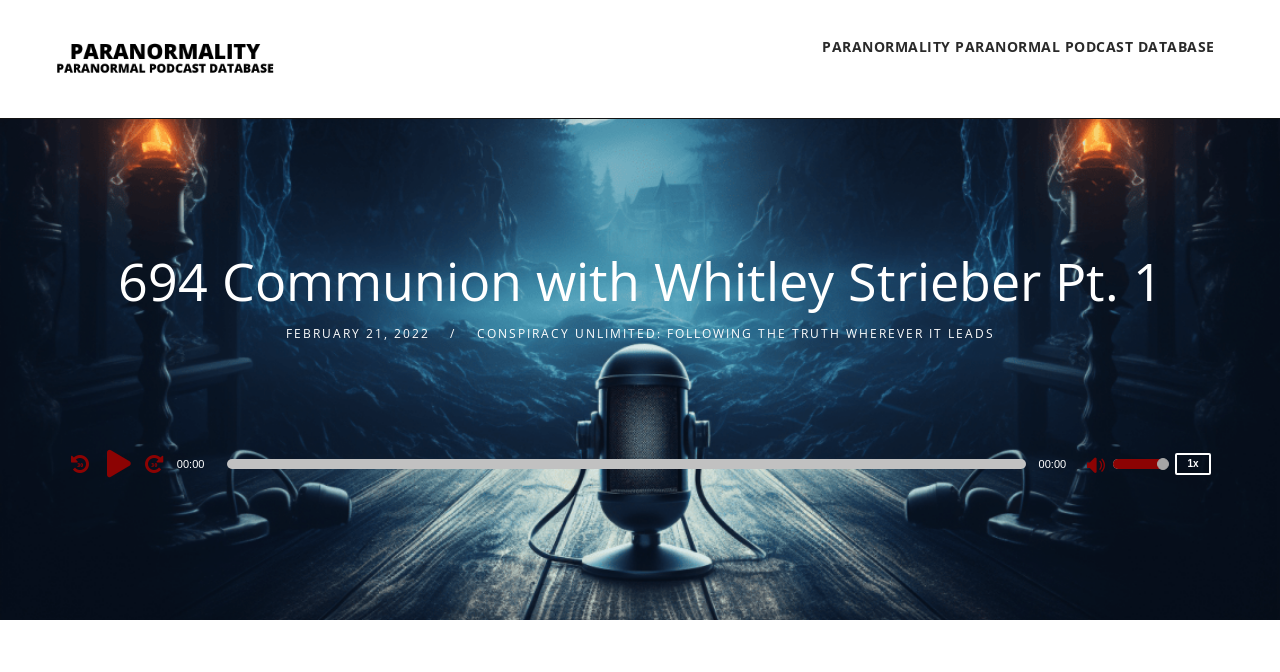Show the bounding box coordinates for the HTML element as described: "00:00".

[0.178, 0.682, 0.801, 0.697]